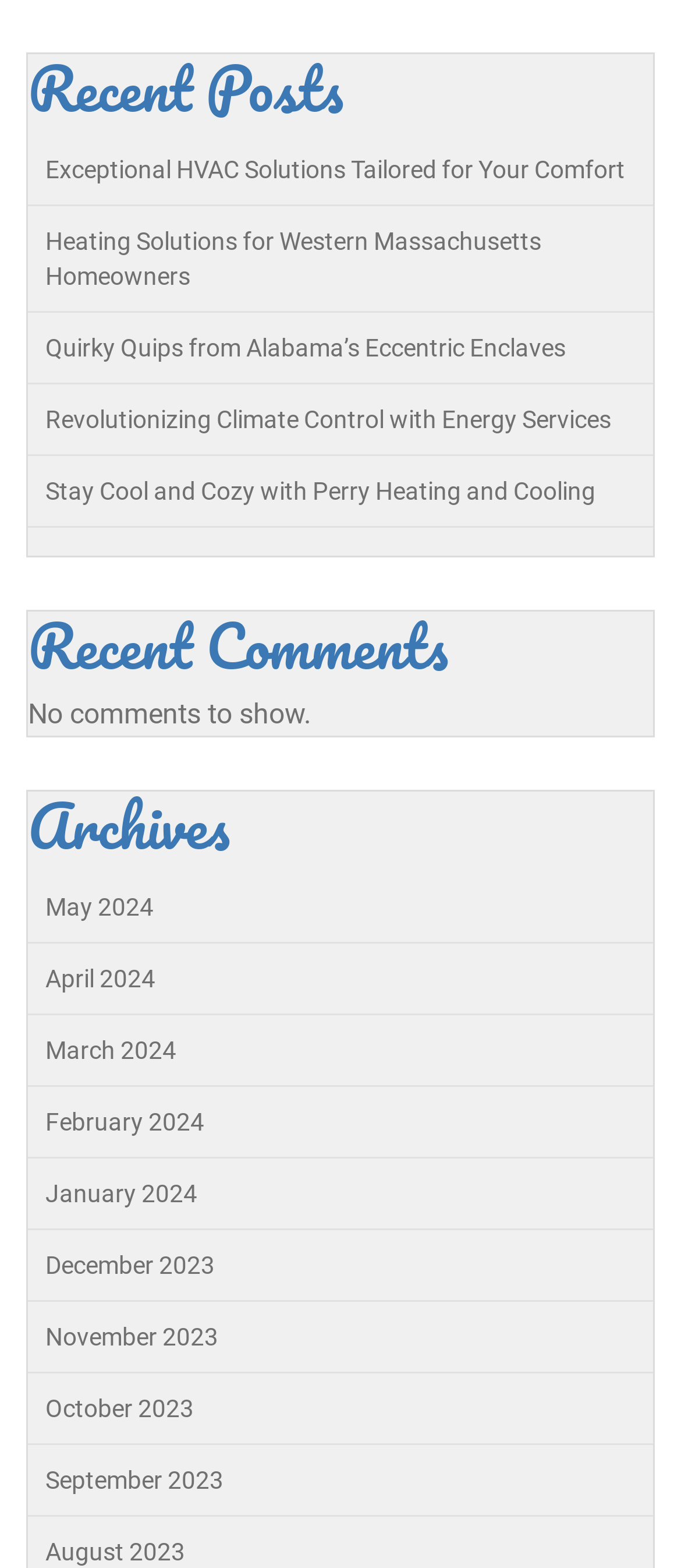Identify the bounding box coordinates of the clickable region necessary to fulfill the following instruction: "go to the ninth link". The bounding box coordinates should be four float numbers between 0 and 1, i.e., [left, top, right, bottom].

None